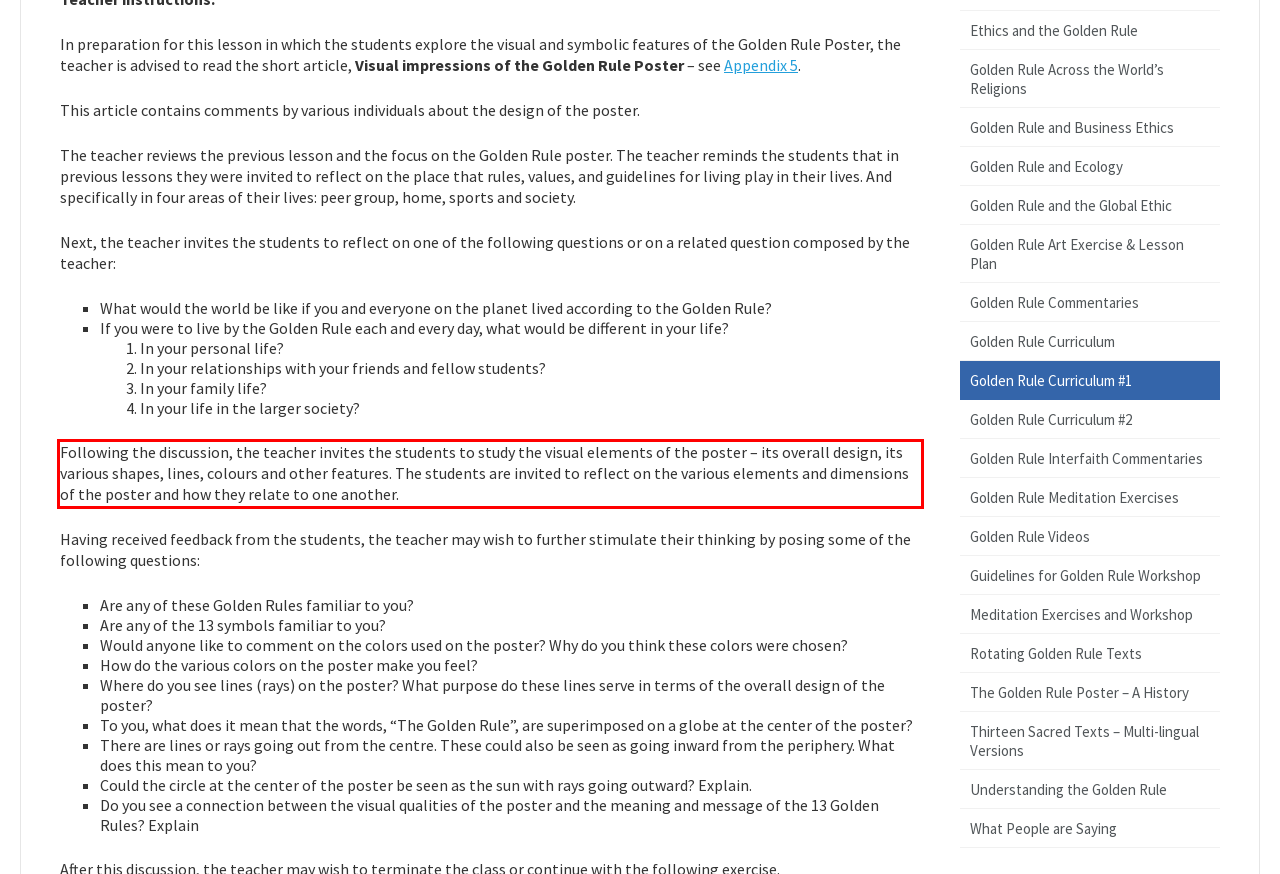You are given a screenshot with a red rectangle. Identify and extract the text within this red bounding box using OCR.

Following the discussion, the teacher invites the students to study the visual elements of the poster – its overall design, its various shapes, lines, colours and other features. The students are invited to reflect on the various elements and dimensions of the poster and how they relate to one another.